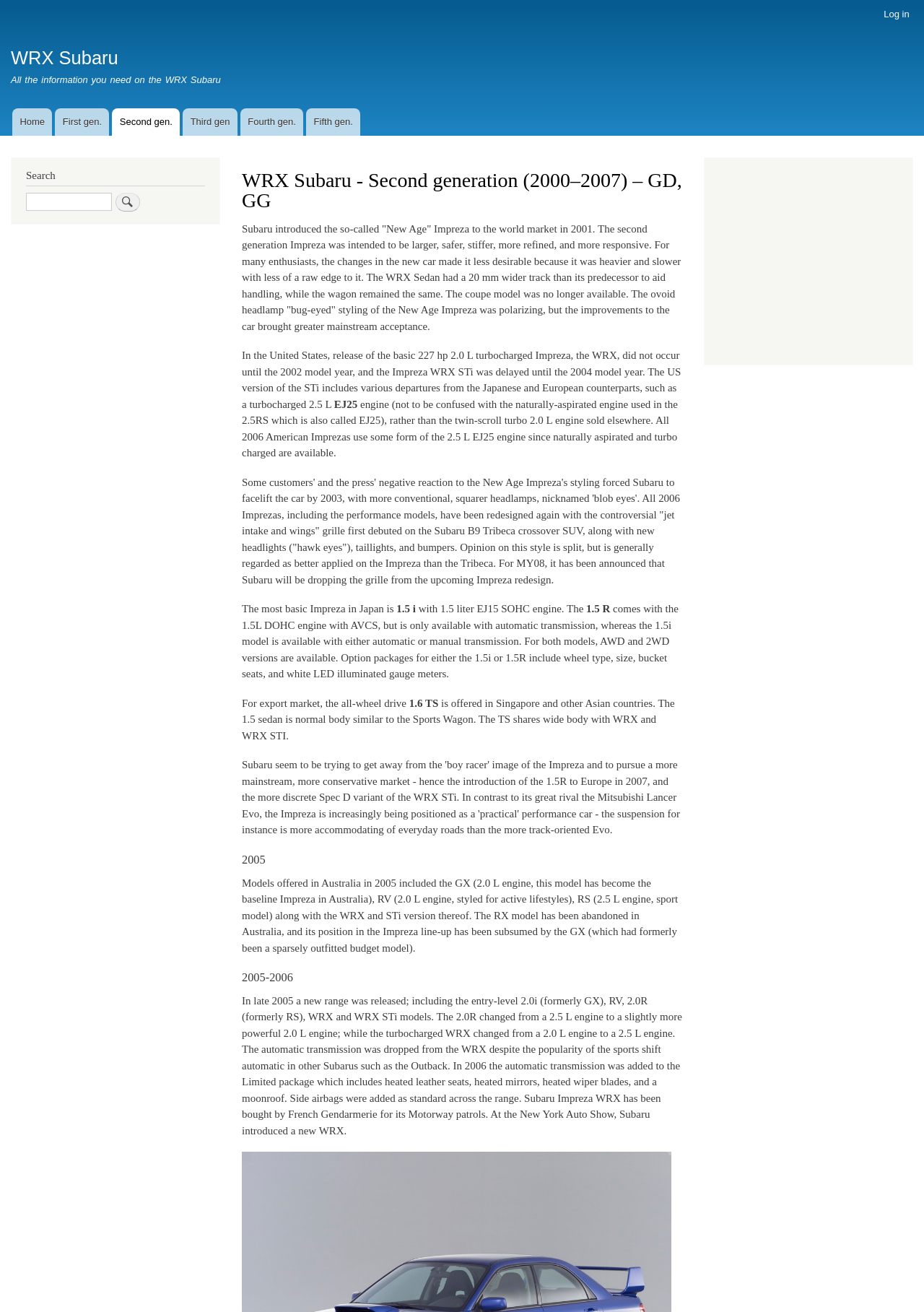What is the engine type of the WRX Sedan in the US?
Based on the image, give a concise answer in the form of a single word or short phrase.

2.5 L turbocharged